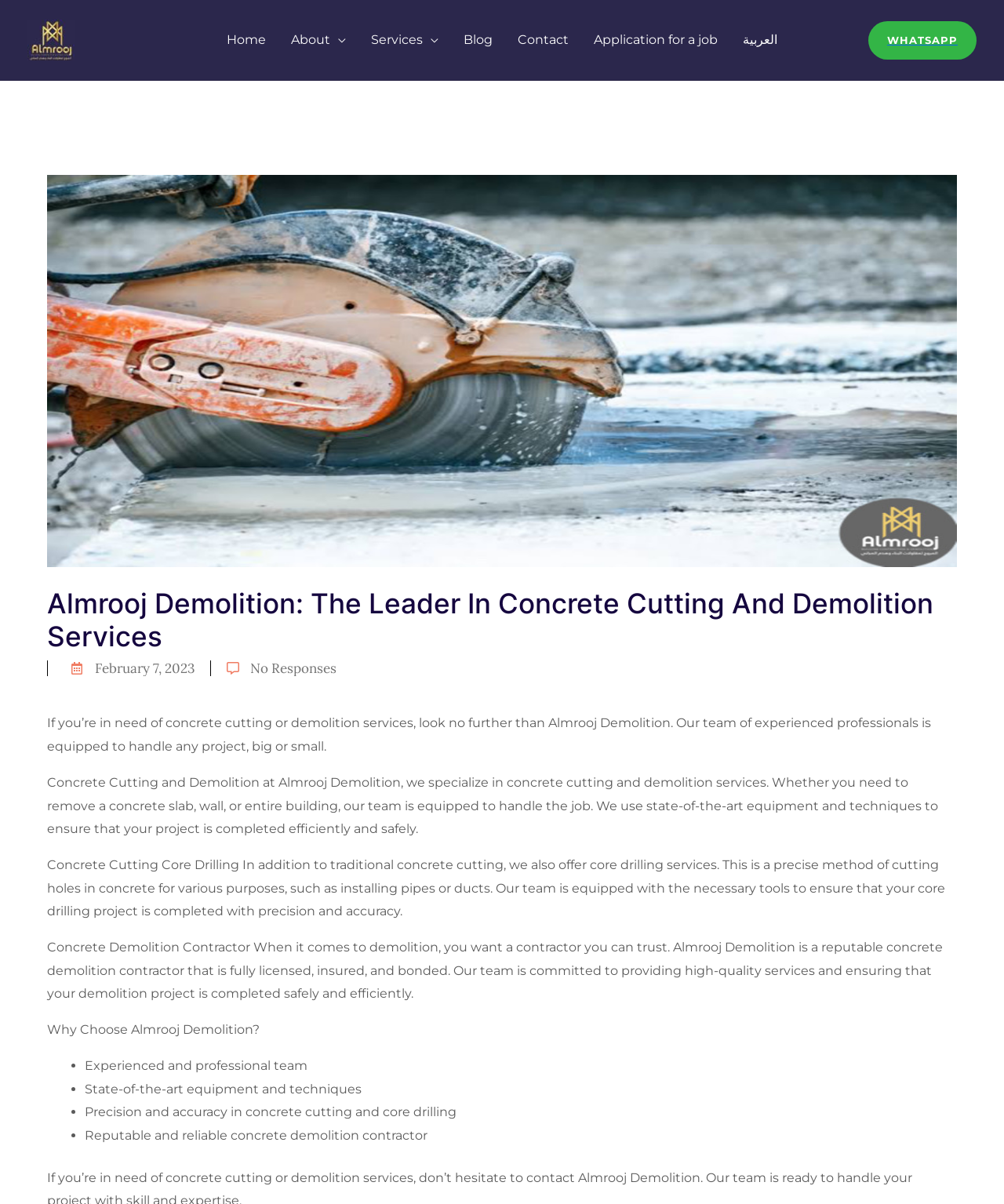What is core drilling used for?
Please give a detailed and elaborate explanation in response to the question.

The purpose of core drilling can be found in the static text element 'Concrete Cutting Core Drilling In addition to traditional concrete cutting, we also offer core drilling services. This is a precise method of cutting holes in concrete for various purposes, such as installing pipes or ducts.'.